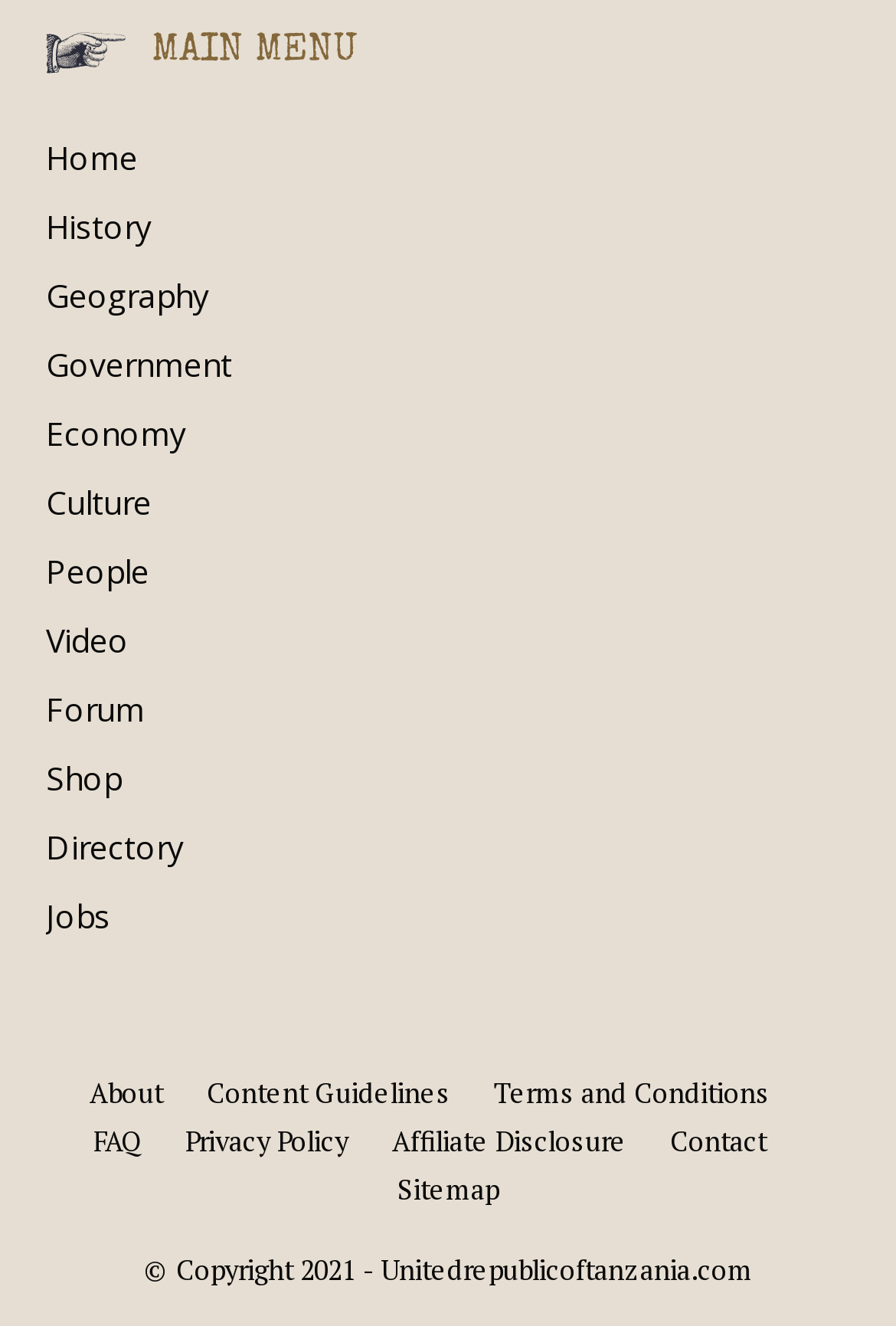Locate the bounding box coordinates of the clickable element to fulfill the following instruction: "learn about geography". Provide the coordinates as four float numbers between 0 and 1 in the format [left, top, right, bottom].

[0.051, 0.207, 0.233, 0.24]